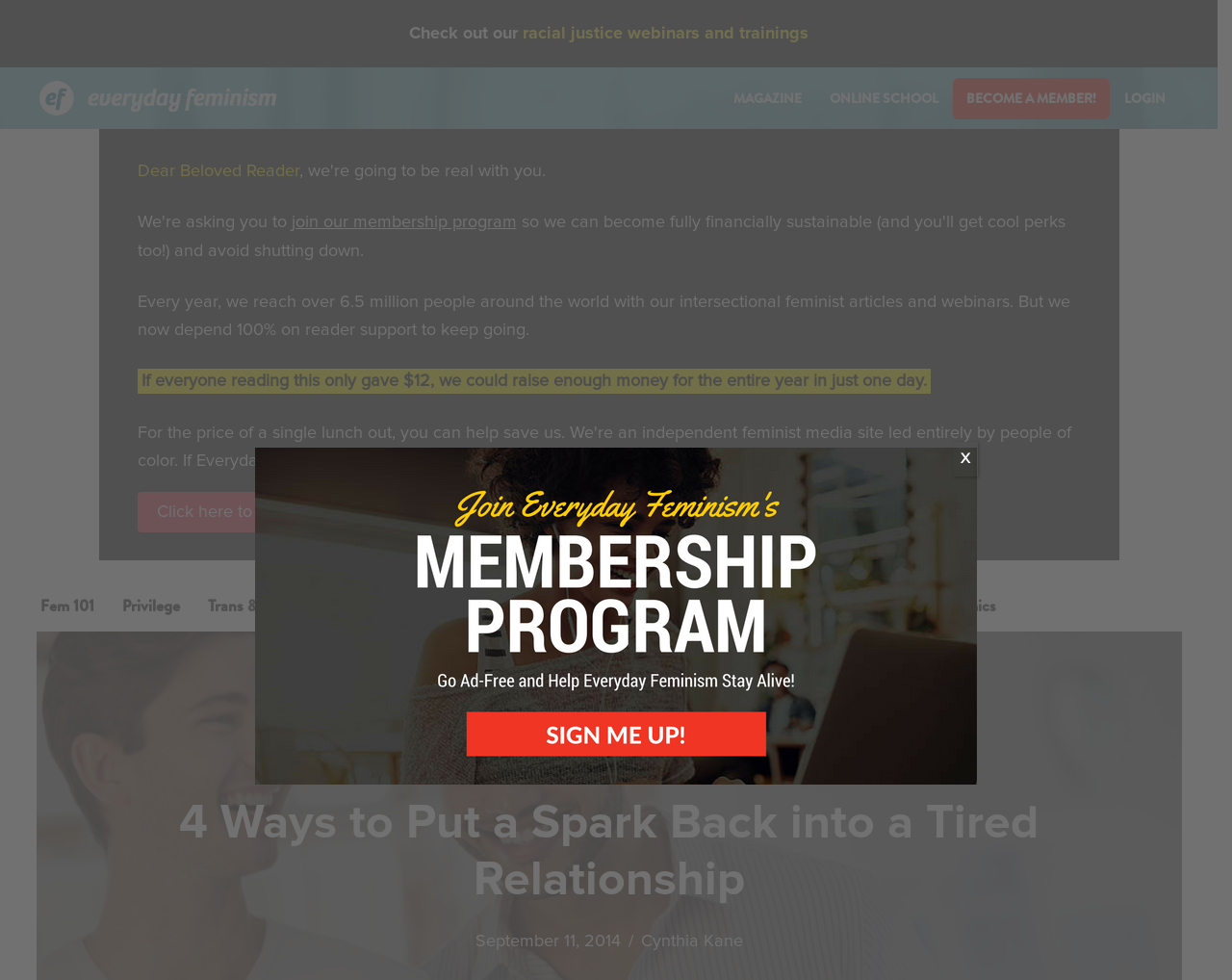What is the name of the logo at the top left?
Give a single word or phrase as your answer by examining the image.

Top-bar-logo2